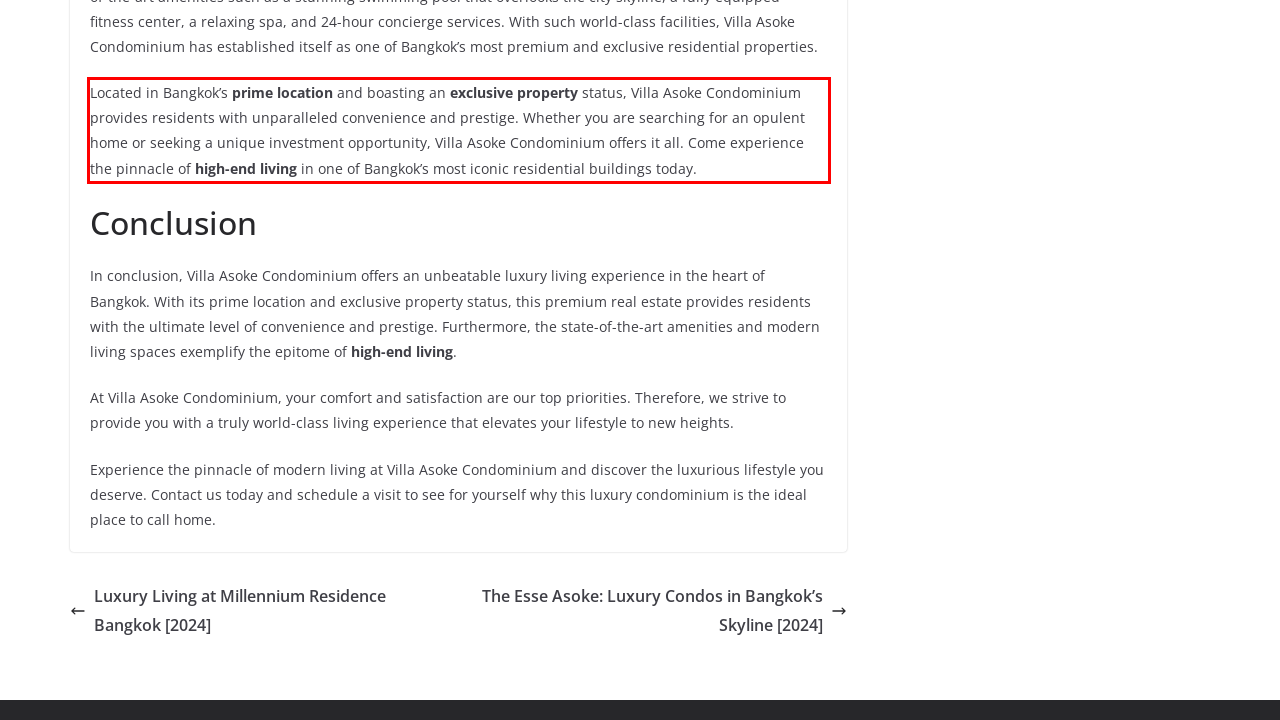Observe the screenshot of the webpage, locate the red bounding box, and extract the text content within it.

Located in Bangkok’s prime location and boasting an exclusive property status, Villa Asoke Condominium provides residents with unparalleled convenience and prestige. Whether you are searching for an opulent home or seeking a unique investment opportunity, Villa Asoke Condominium offers it all. Come experience the pinnacle of high-end living in one of Bangkok’s most iconic residential buildings today.